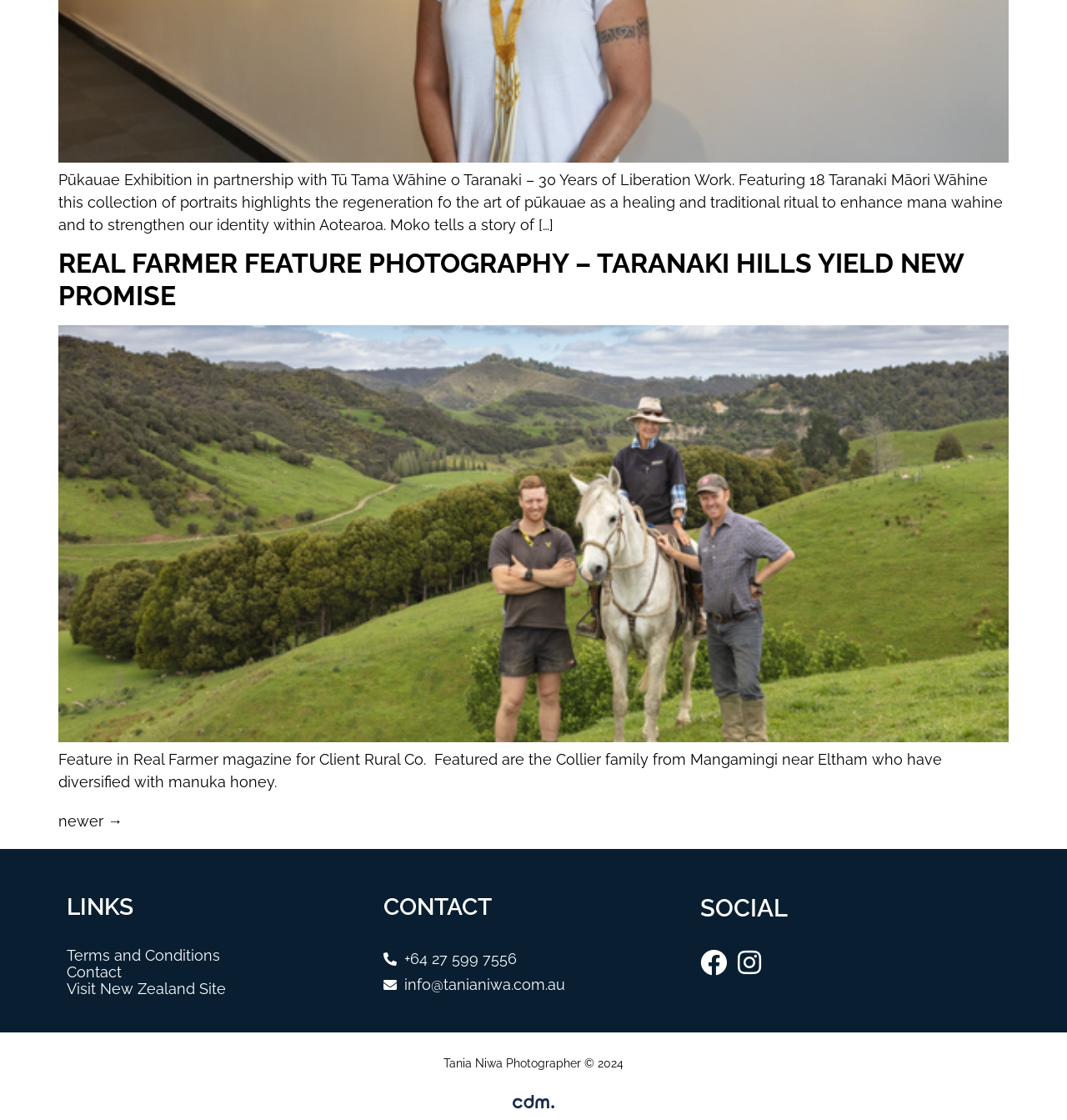What social media platform has an Instagram icon?
Examine the image and give a concise answer in one word or a short phrase.

Instagram